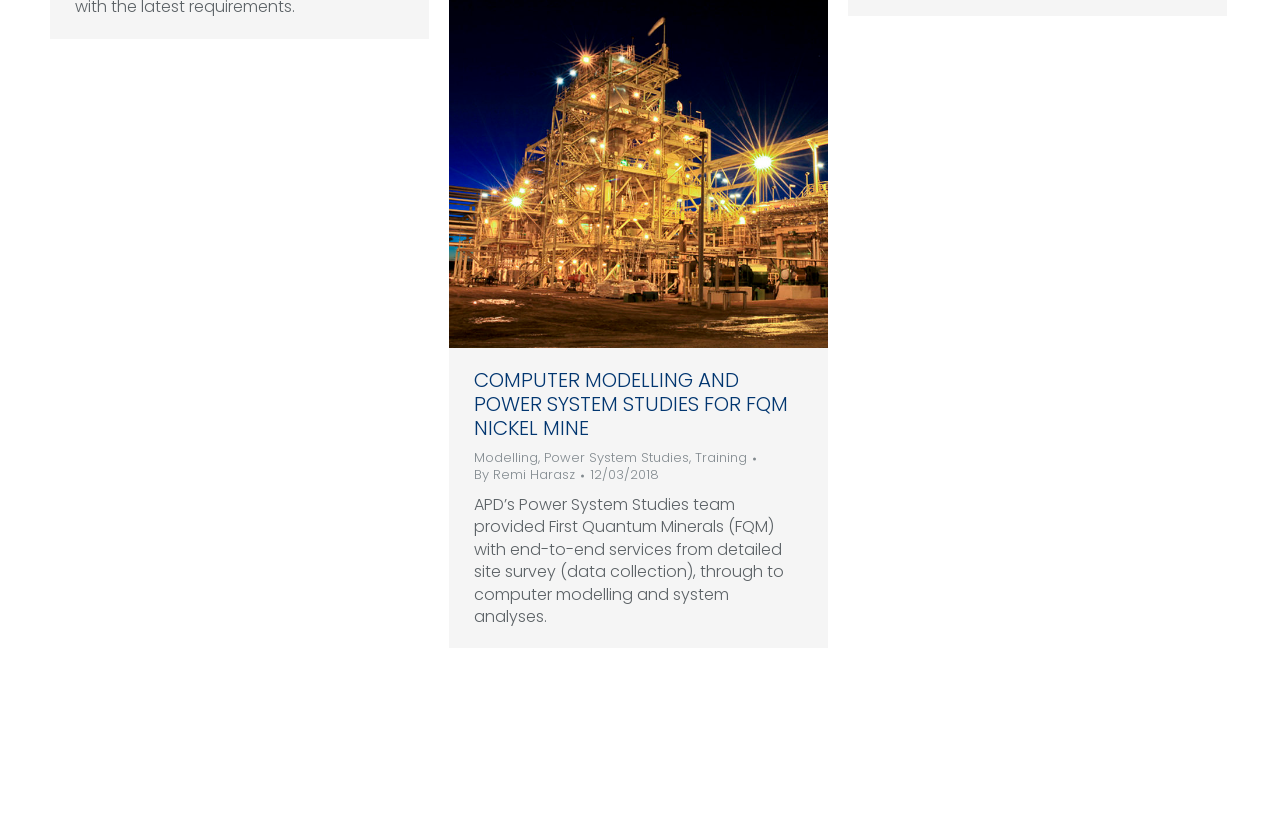Locate the bounding box coordinates of the area where you should click to accomplish the instruction: "Send an email to the restaurant".

None